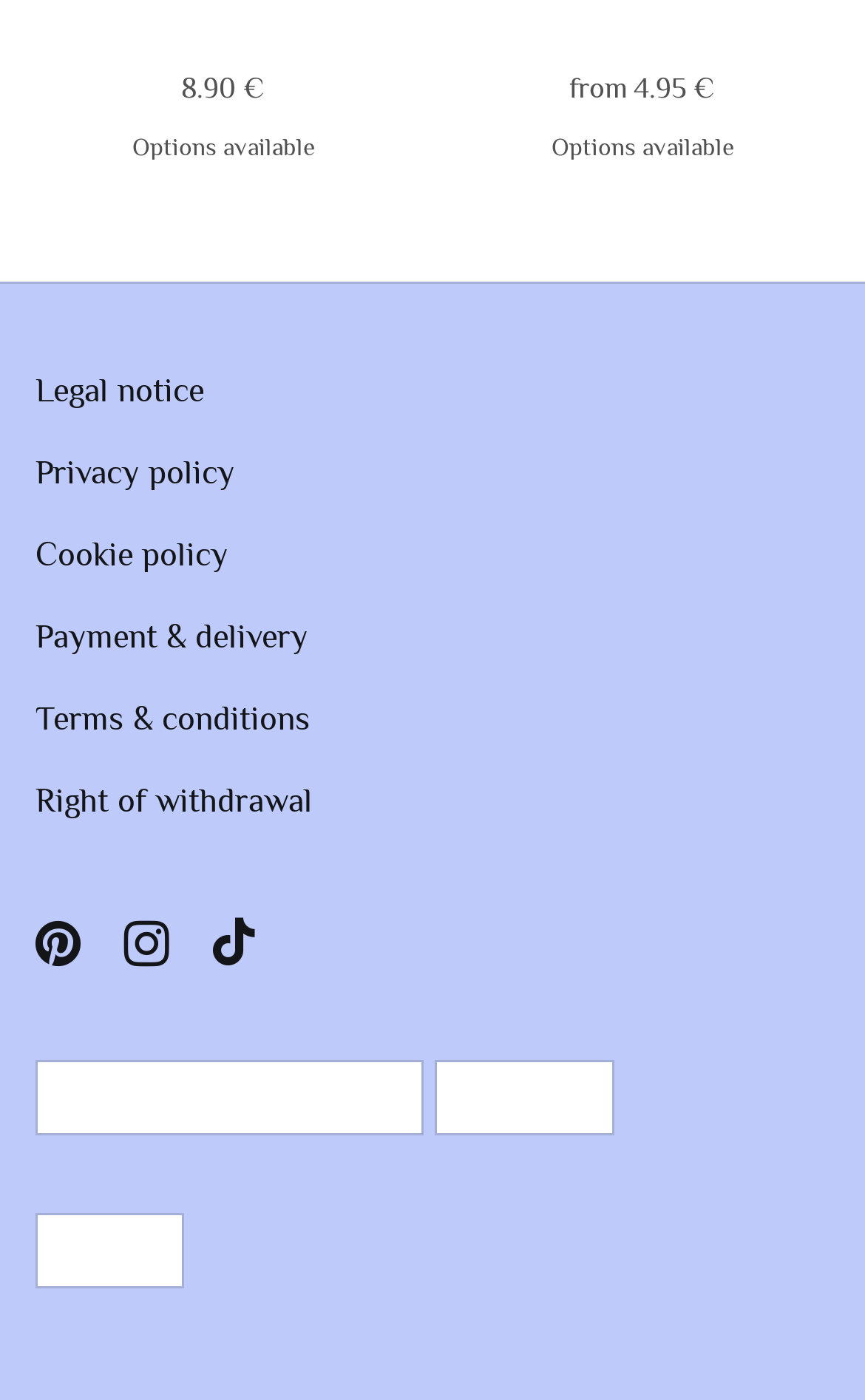Based on the element description: "Terms & conditions", identify the UI element and provide its bounding box coordinates. Use four float numbers between 0 and 1, [left, top, right, bottom].

[0.041, 0.498, 0.359, 0.525]